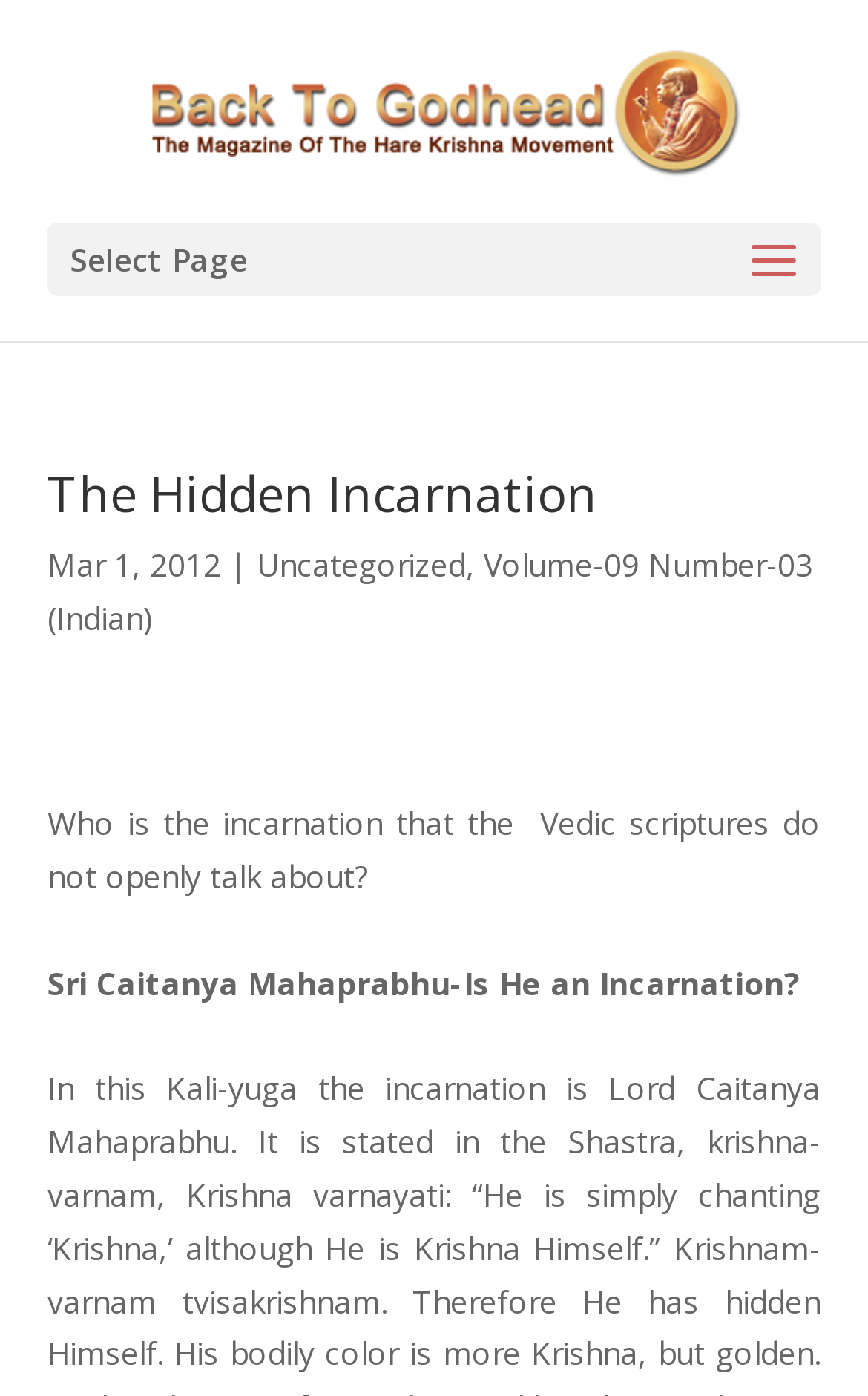From the image, can you give a detailed response to the question below:
What is the title of the article?

I found the title of the article by looking at the heading element with the content 'The Hidden Incarnation' which is located at the top of the article.